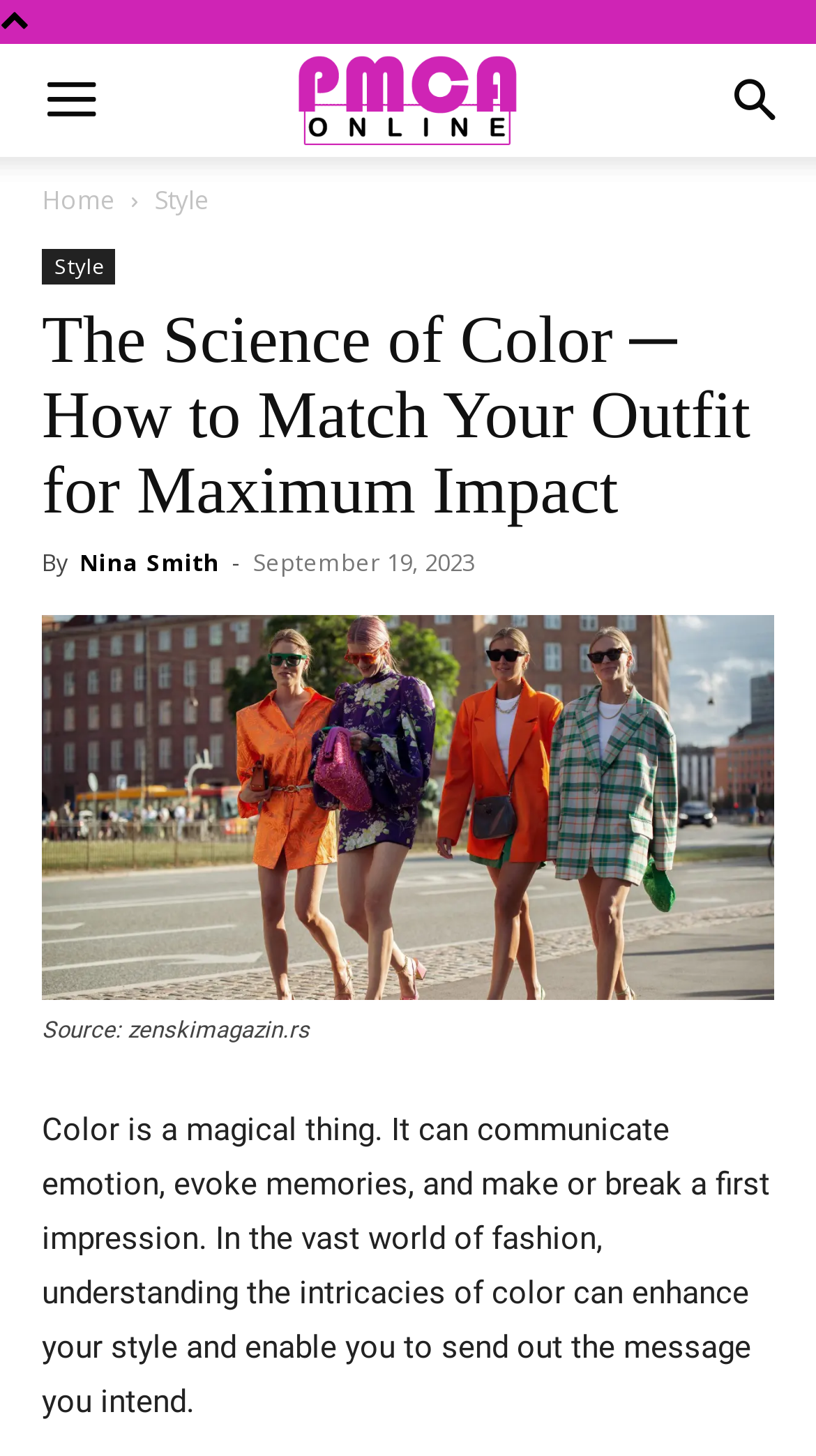Please find the bounding box for the UI element described by: "Style".

[0.19, 0.125, 0.256, 0.149]